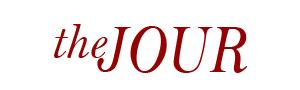What is the tone of the logo's design?
Kindly give a detailed and elaborate answer to the question.

The tone of the logo's design is professional yet approachable because the caption states that the logo 'reflects a professional yet approachable vibe, aiming to attract a diverse audience interested in current events and informative content'.